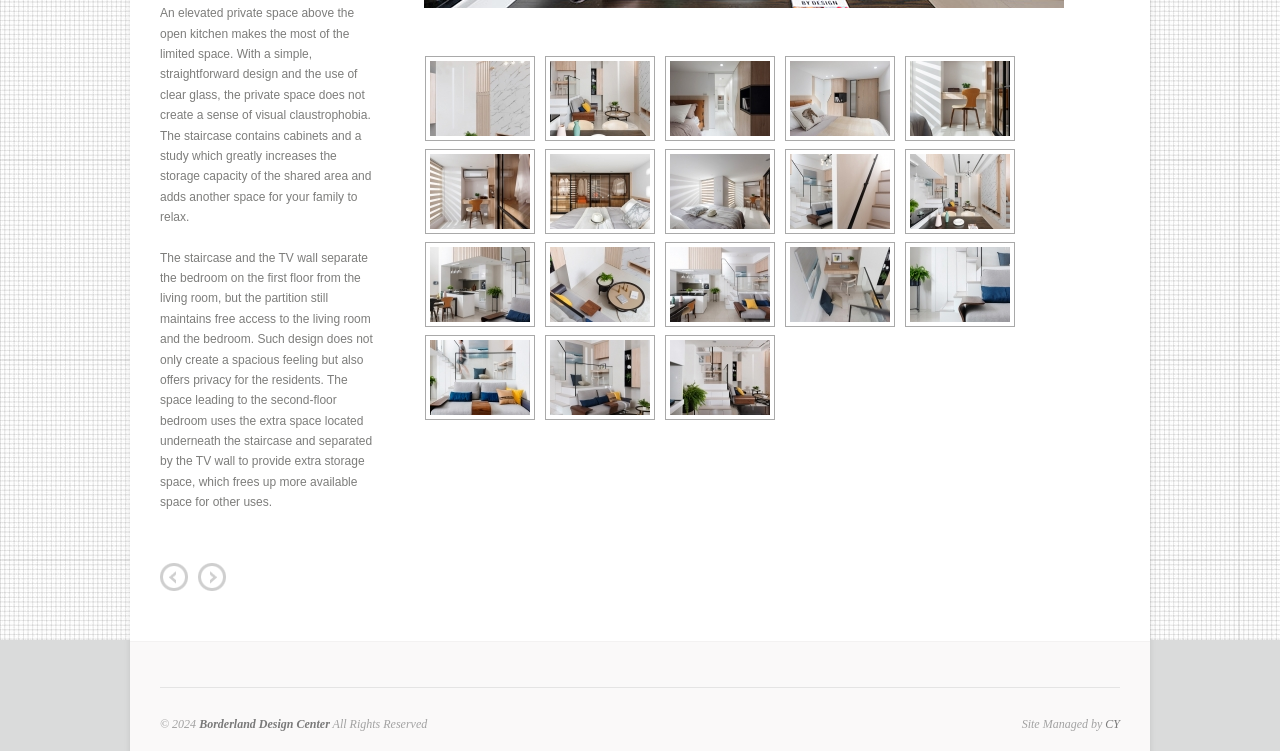Locate the UI element described by Dialogue of Circles and Angles and provide its bounding box coordinates. Use the format (top-left x, top-left y, bottom-right x, bottom-right y) with all values as floating point numbers between 0 and 1.

[0.155, 0.749, 0.177, 0.786]